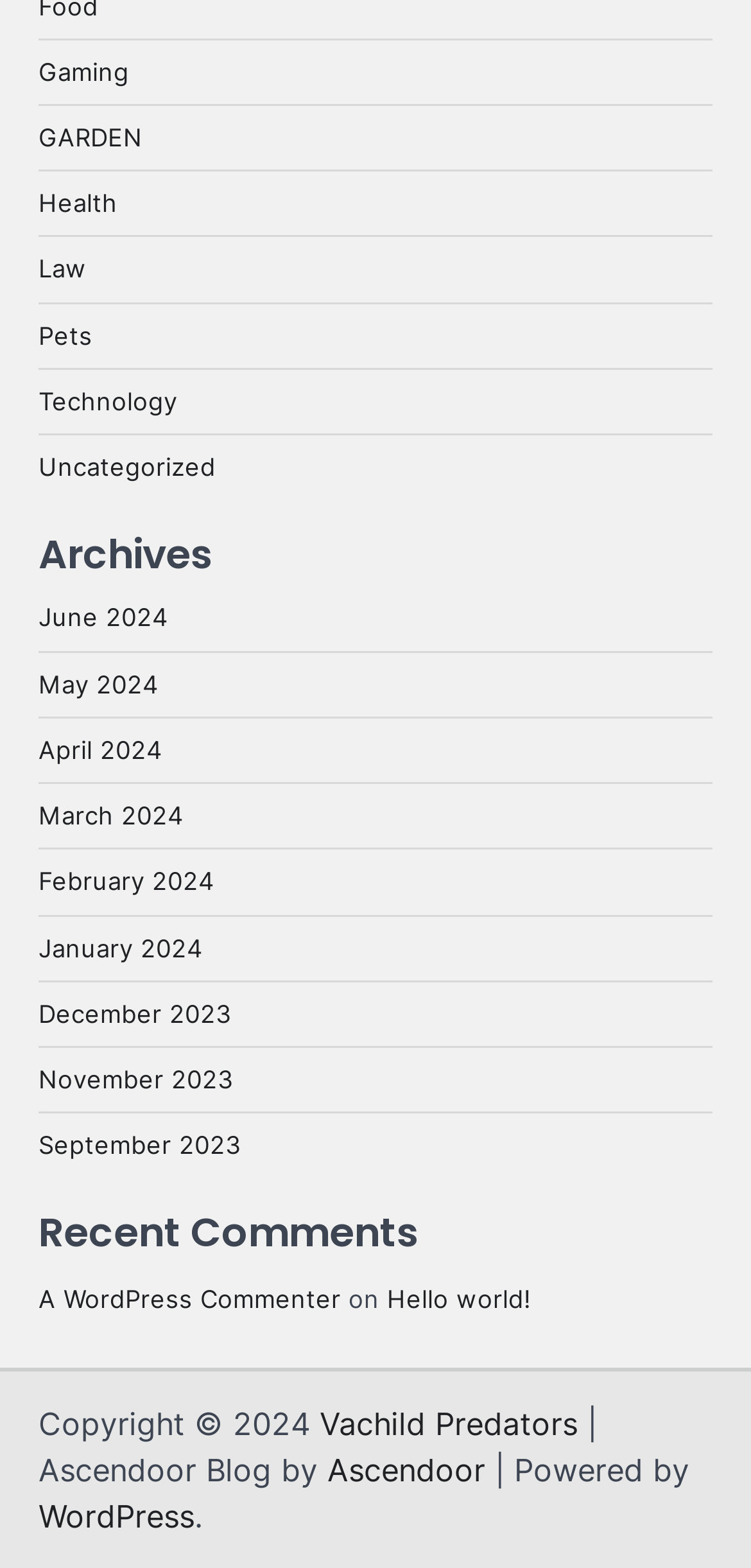Specify the bounding box coordinates of the area that needs to be clicked to achieve the following instruction: "Visit Ascendoor Blog".

[0.436, 0.926, 0.646, 0.95]